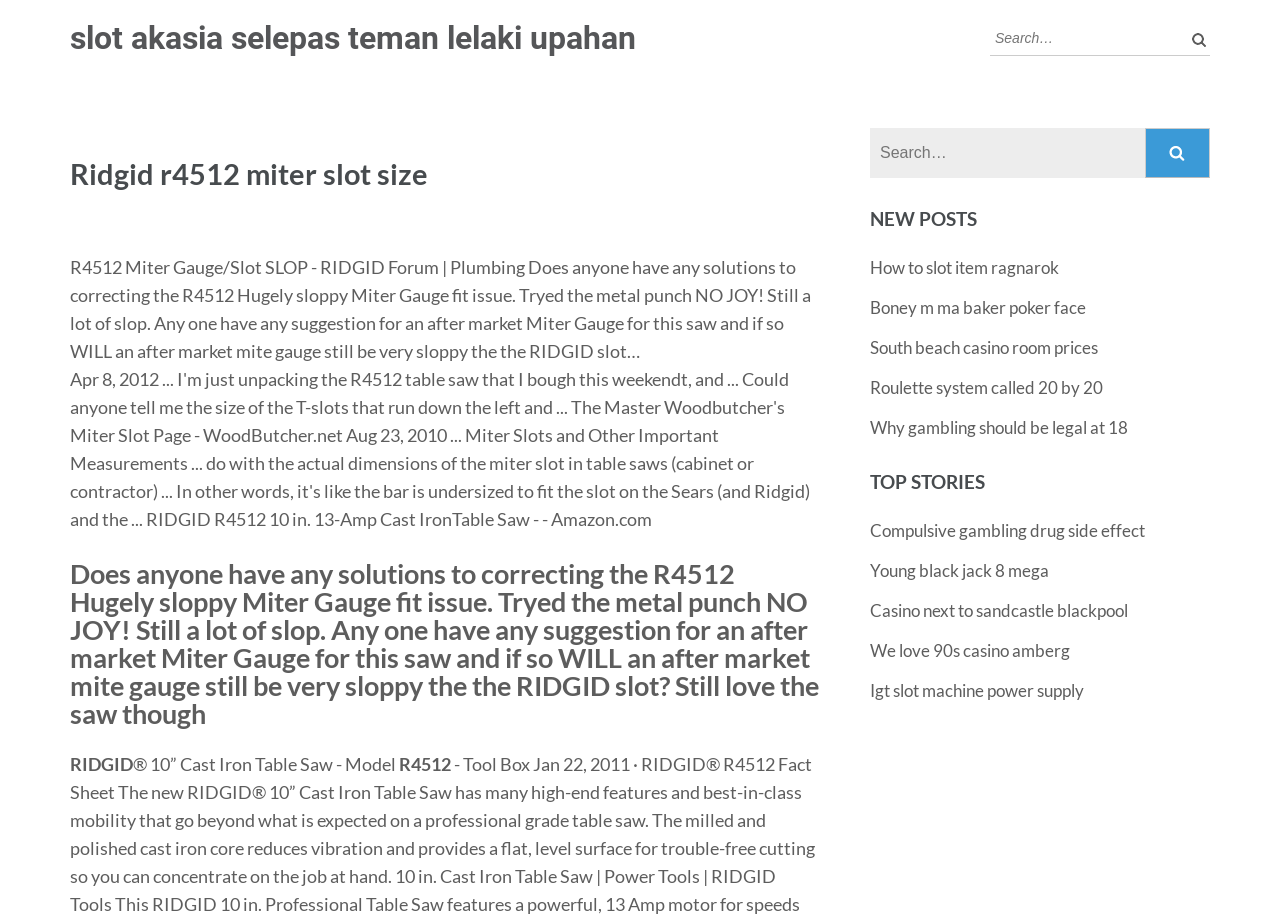What is the topic of the main discussion?
Offer a detailed and exhaustive answer to the question.

Based on the webpage content, the main discussion is about the Ridgid r4512 miter slot size, specifically about the issue of sloppy miter gauge fit and potential solutions.